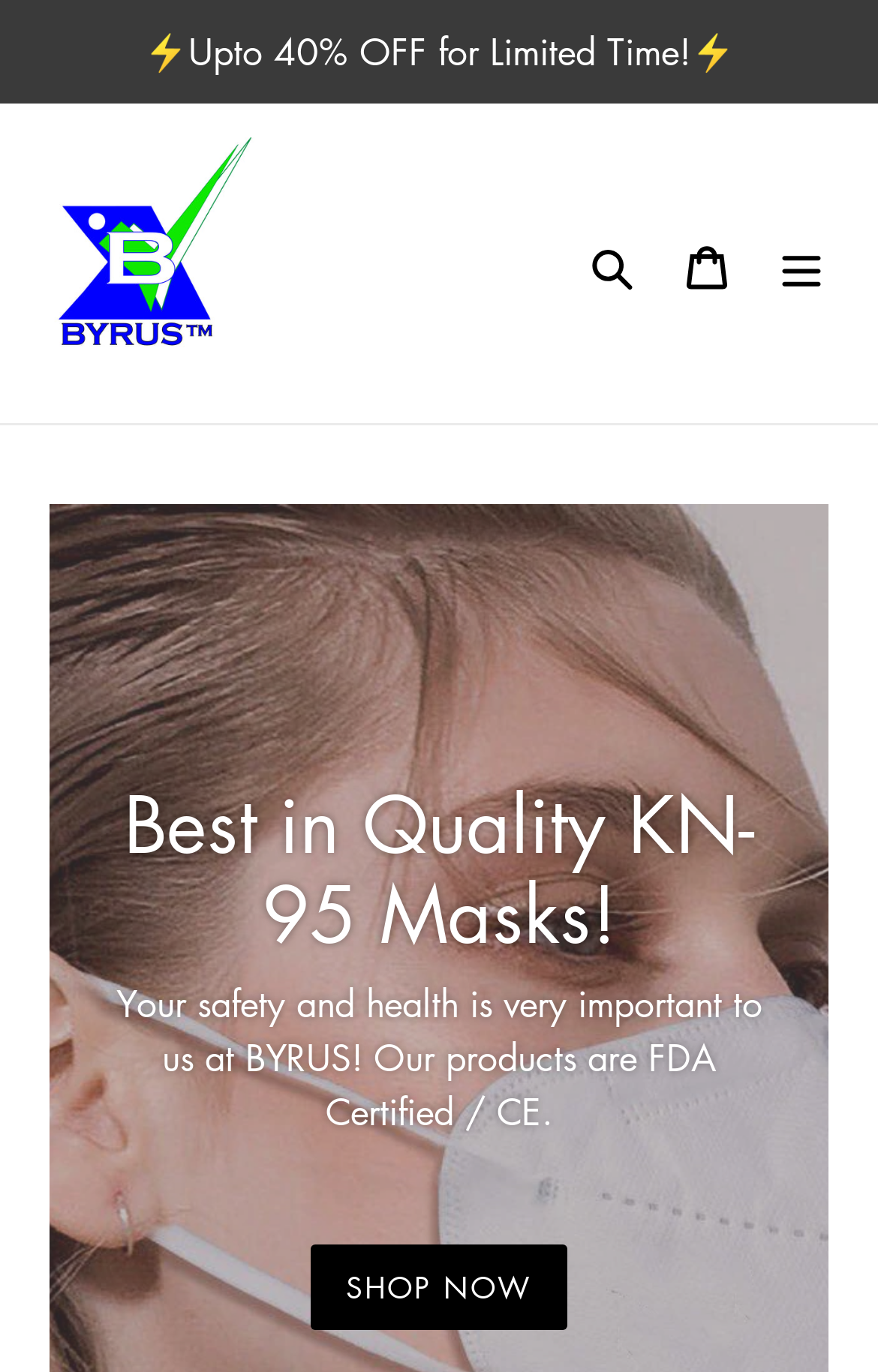Extract the bounding box for the UI element that matches this description: "Cart 0 items".

[0.751, 0.157, 0.859, 0.228]